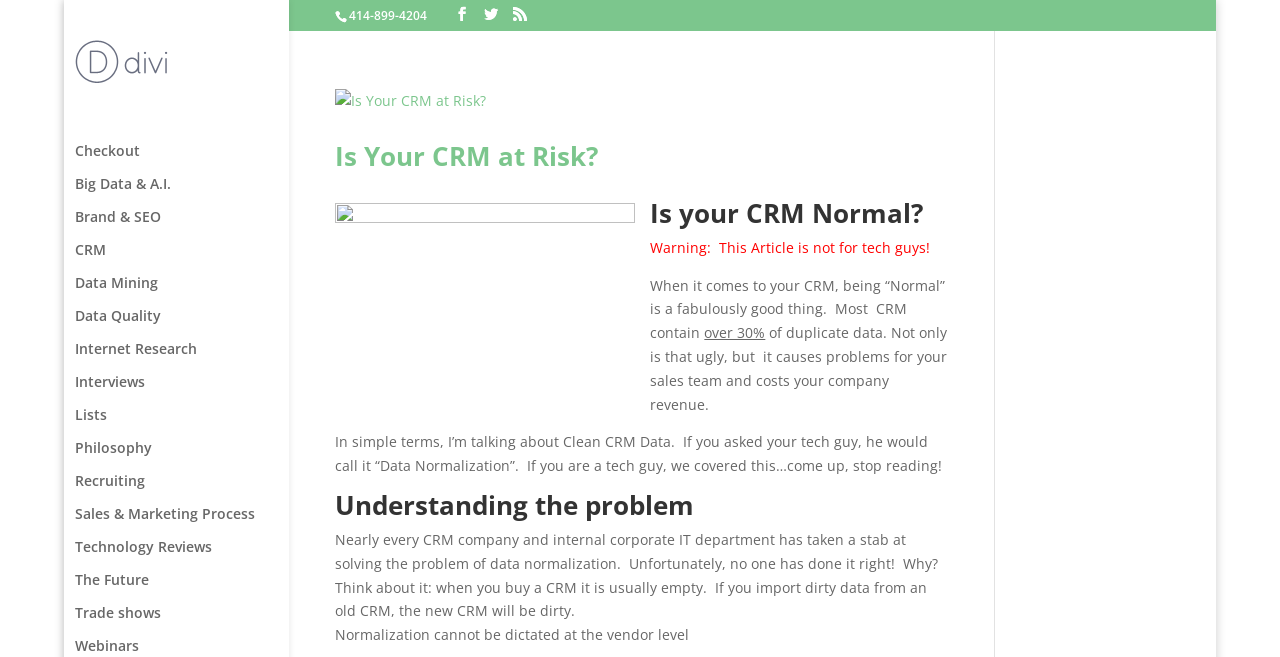What is the phone number displayed on the webpage?
Please give a detailed and elaborate answer to the question.

The phone number is displayed as a static text element on the top of the webpage, with a bounding box coordinate of [0.273, 0.011, 0.334, 0.037].